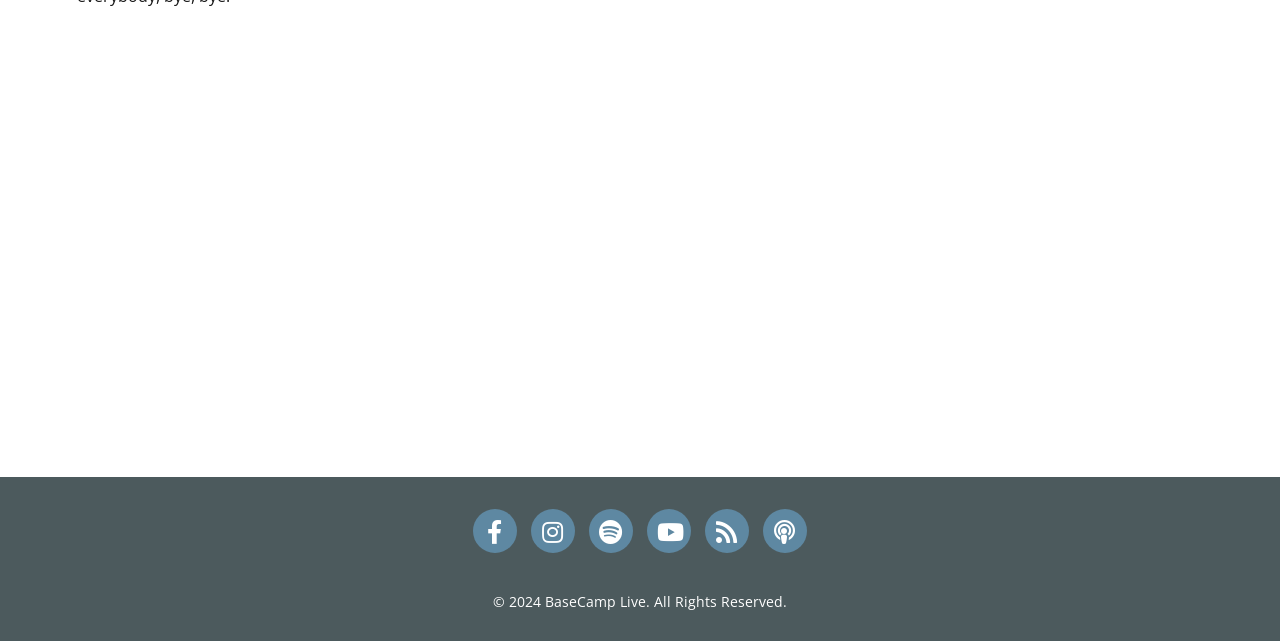Please identify the bounding box coordinates of the area I need to click to accomplish the following instruction: "Go to the page about Language and Thought".

[0.28, 0.257, 0.421, 0.3]